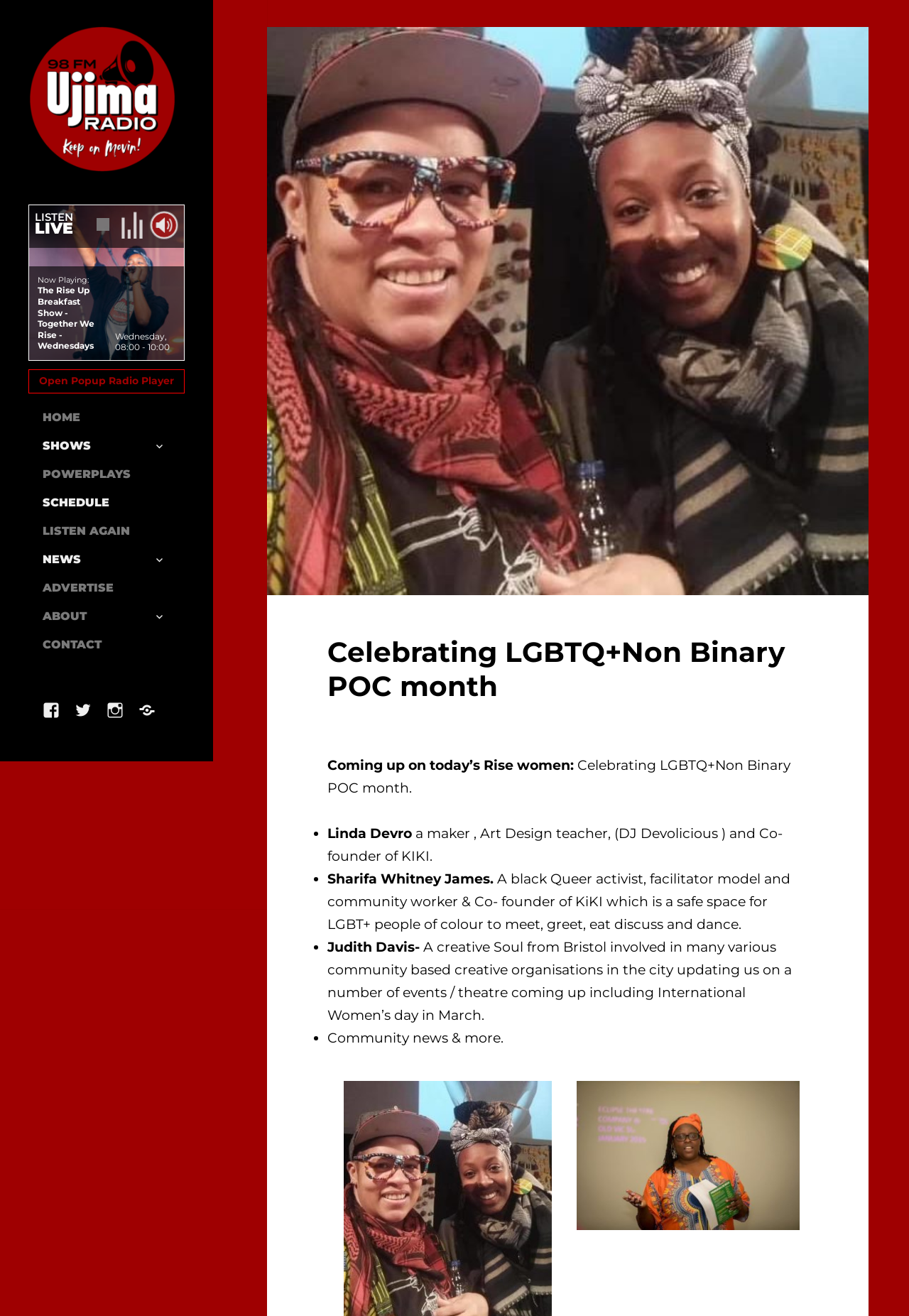Provide the bounding box for the UI element matching this description: "input value="77" aria-label="Volume Slider" value="77"".

[0.086, 0.162, 0.127, 0.179]